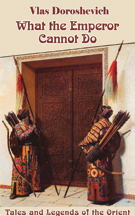Who is the author of the book?
Based on the screenshot, respond with a single word or phrase.

Vlas Doroshevich